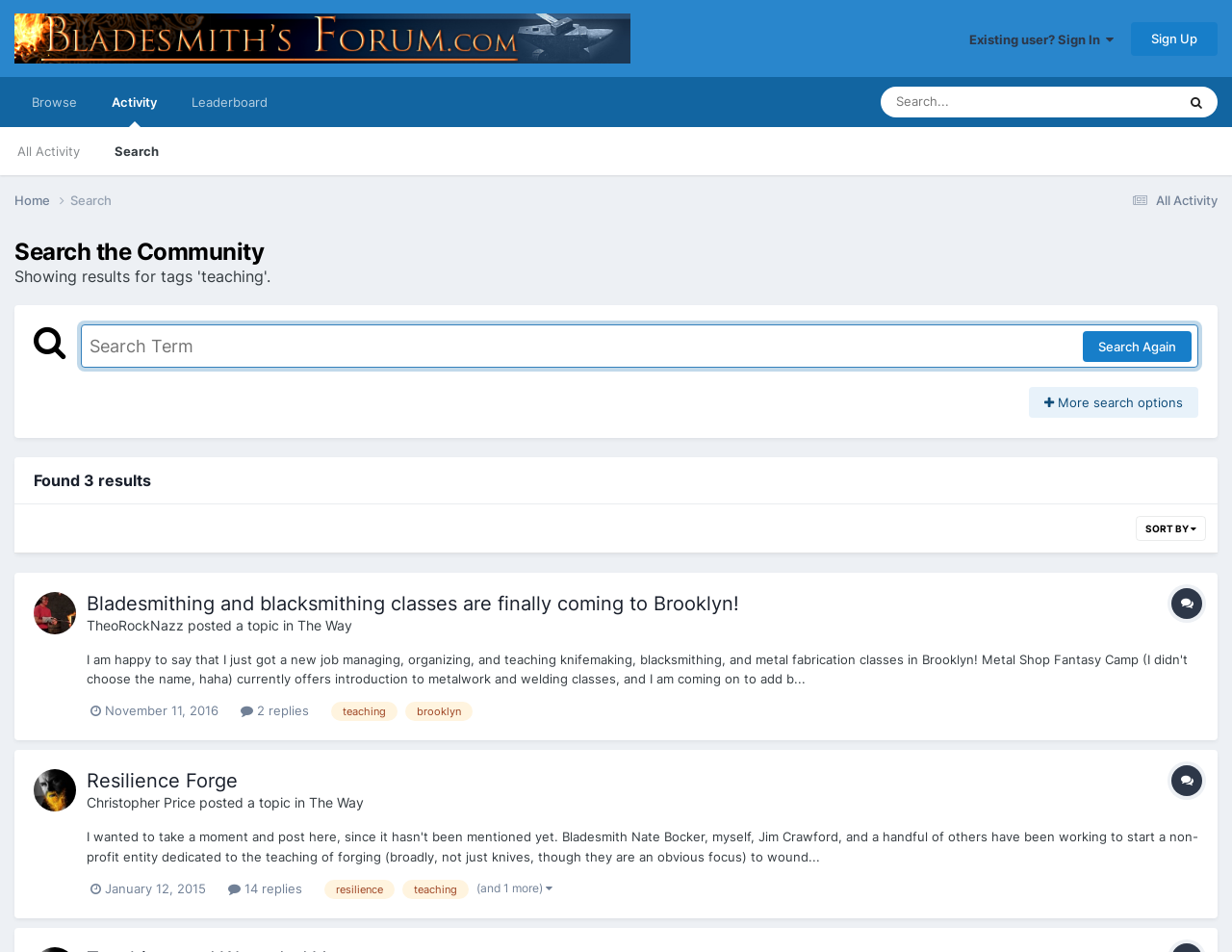Identify the primary heading of the webpage and provide its text.

Search the Community